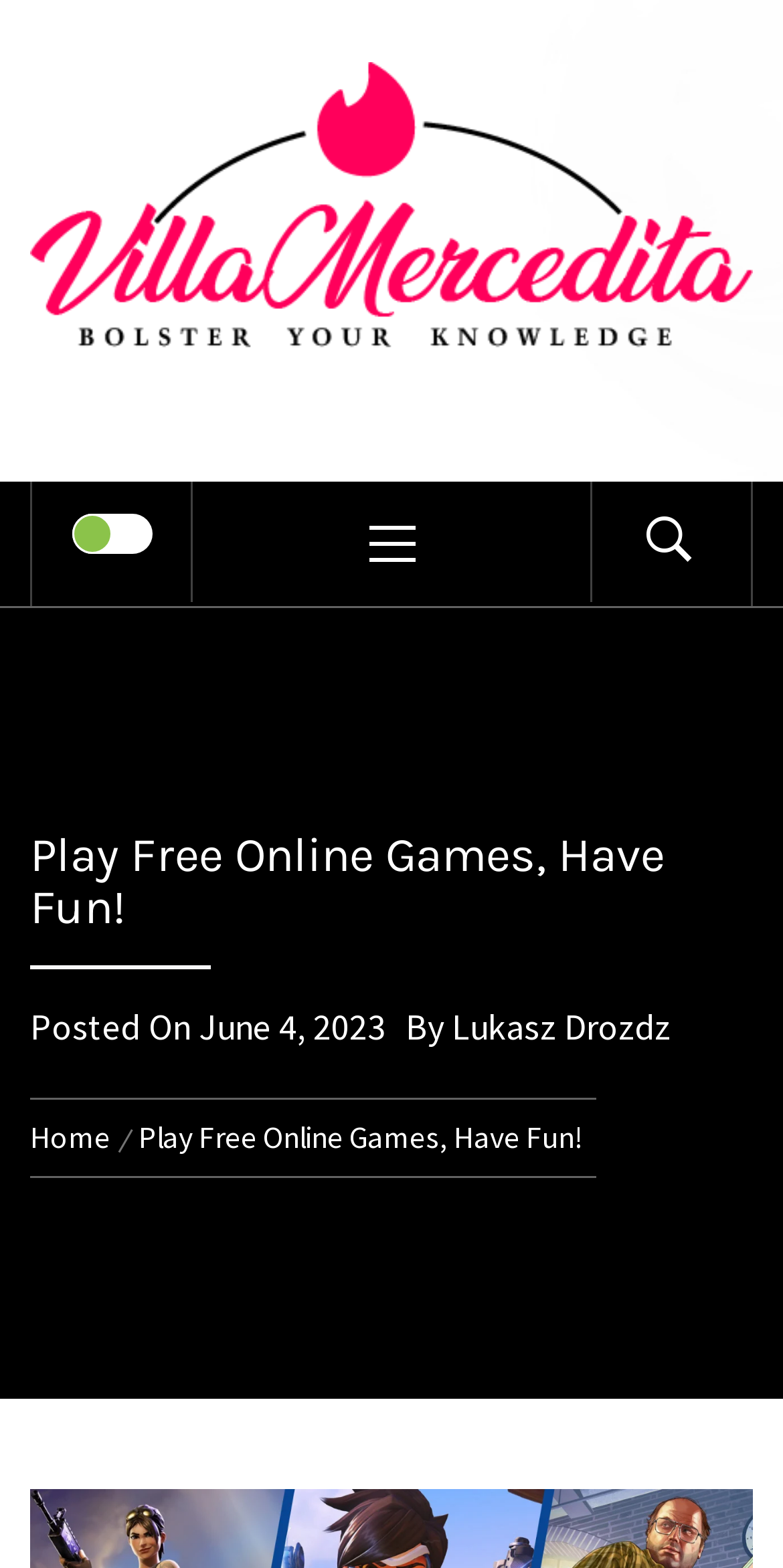From the details in the image, provide a thorough response to the question: What is the date of the latest post?

The date of the latest post can be found in the middle section of the webpage, where it says 'Posted On' followed by the date 'June 4, 2023' in a link format.